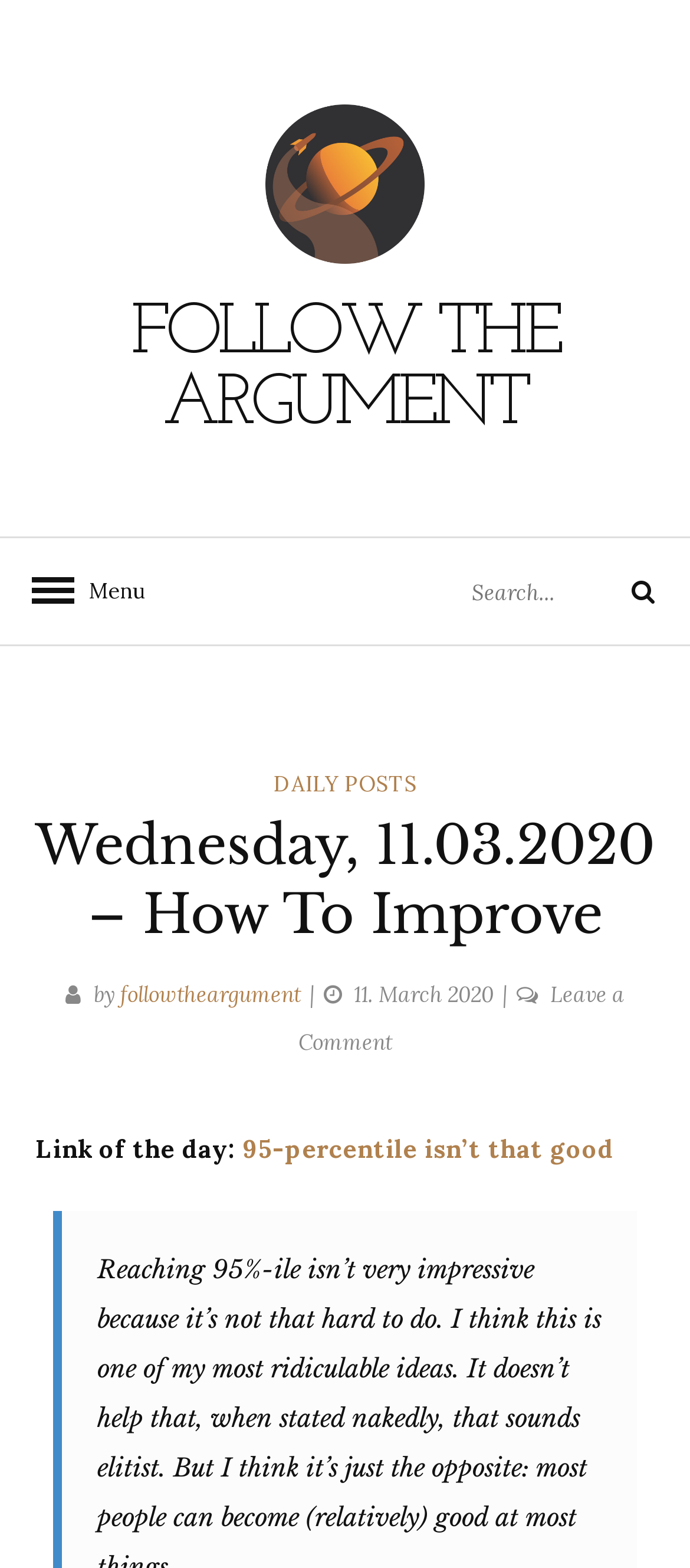Detail the various sections and features present on the webpage.

This webpage is a blog post titled "Wednesday, 11.03.2020 - How To Improve" with a focus on the "Follow the Argument" section. At the top, there is a link to "Follow the Argument" accompanied by an image with the same name. Below this, there is a larger link to "FOLLOW THE ARGUMENT". 

On the left side, there is a "Menu" button that controls the primary menu. Next to it, there is a search bar with a placeholder text "Search for:" and a search button with a magnifying glass icon. 

The main content of the page is divided into sections. The first section has a heading "CATEGORIES" followed by a link to "DAILY POSTS". Below this, there is a heading with the title of the blog post, "Wednesday, 11.03.2020 – How To Improve", which is written by "followtheargument". The post's date, "11. March 2020", is also displayed. 

Further down, there is a link to leave a comment on the post. The "Link of the day" section features a link to an article titled "95-percentile isn’t that good".